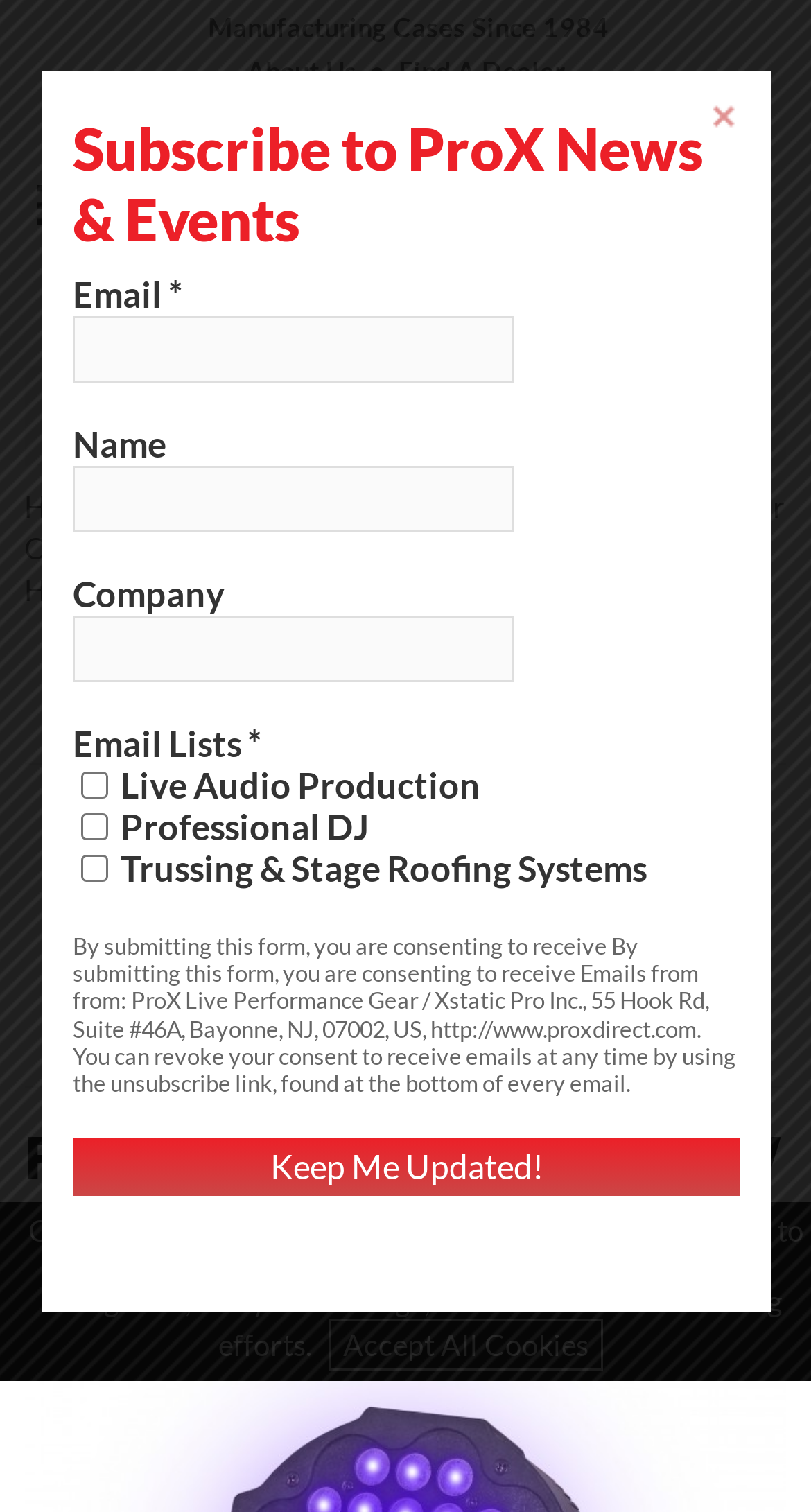Identify the bounding box coordinates for the region of the element that should be clicked to carry out the instruction: "Search for a dealer". The bounding box coordinates should be four float numbers between 0 and 1, i.e., [left, top, right, bottom].

[0.064, 0.18, 0.403, 0.224]